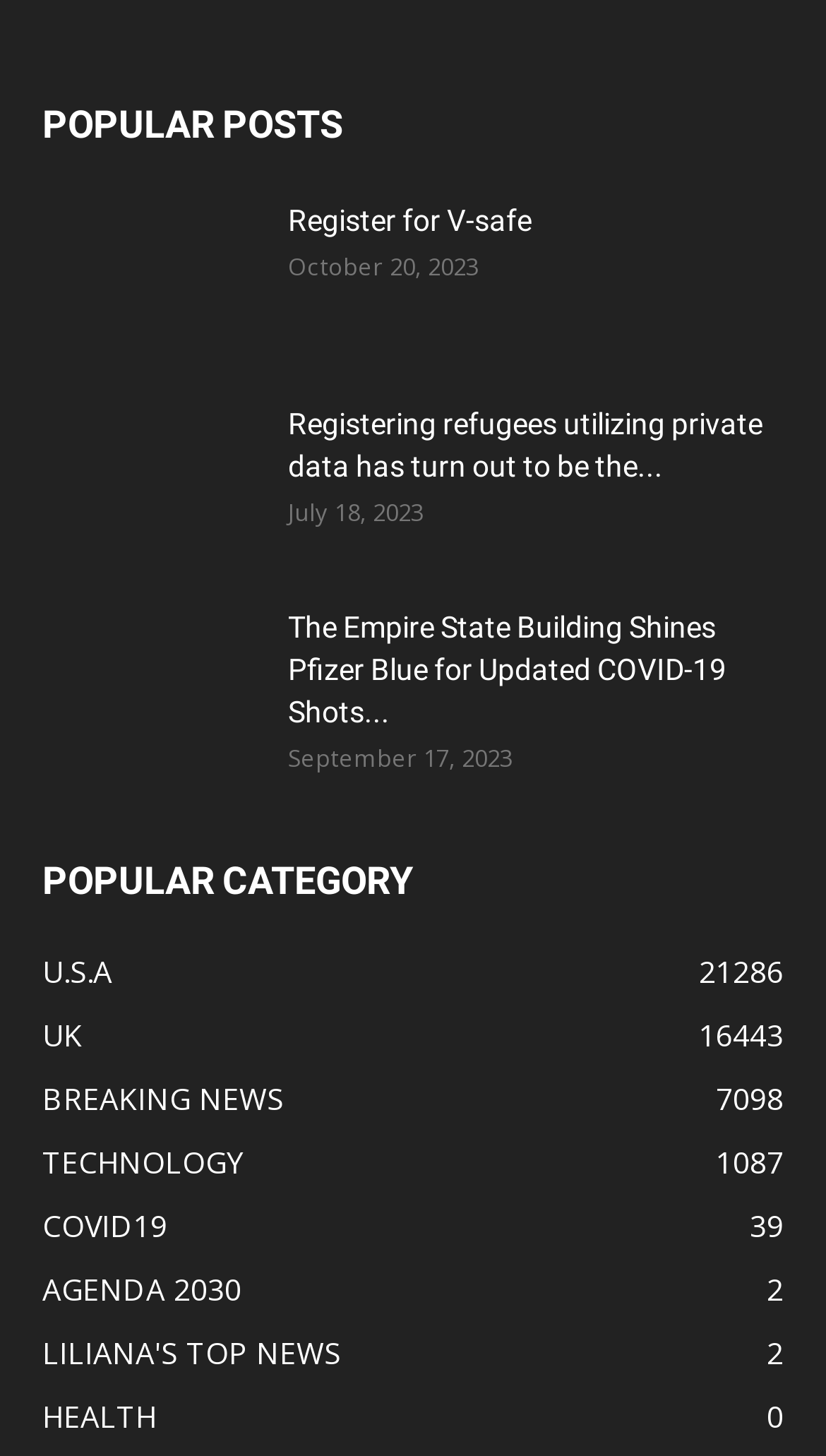Find the bounding box of the element with the following description: "U.S.A21286". The coordinates must be four float numbers between 0 and 1, formatted as [left, top, right, bottom].

[0.051, 0.653, 0.136, 0.681]